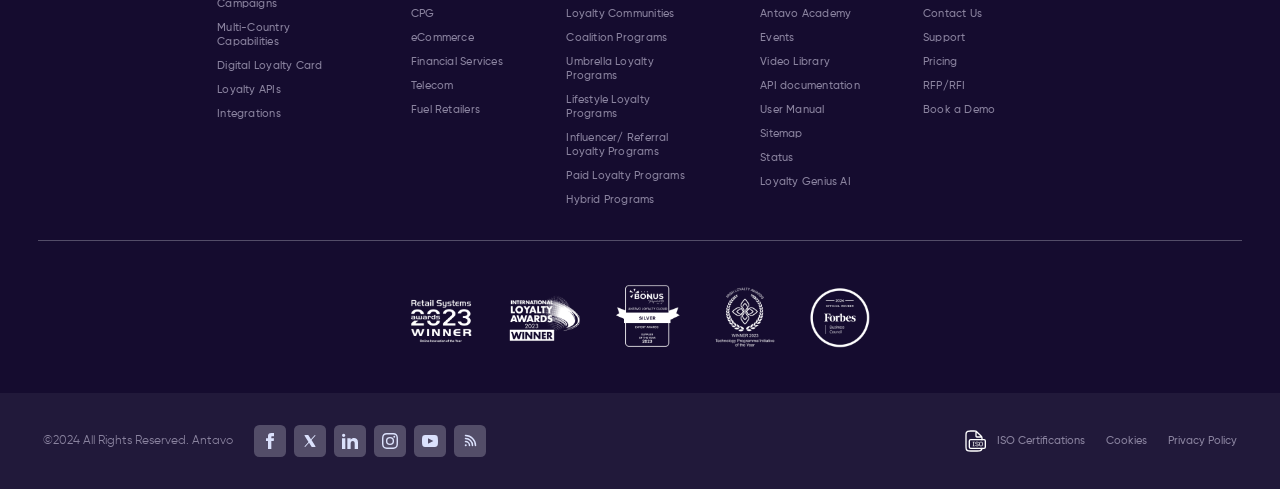Please specify the bounding box coordinates of the area that should be clicked to accomplish the following instruction: "Check out Loyalty Communities". The coordinates should consist of four float numbers between 0 and 1, i.e., [left, top, right, bottom].

[0.442, 0.019, 0.527, 0.04]